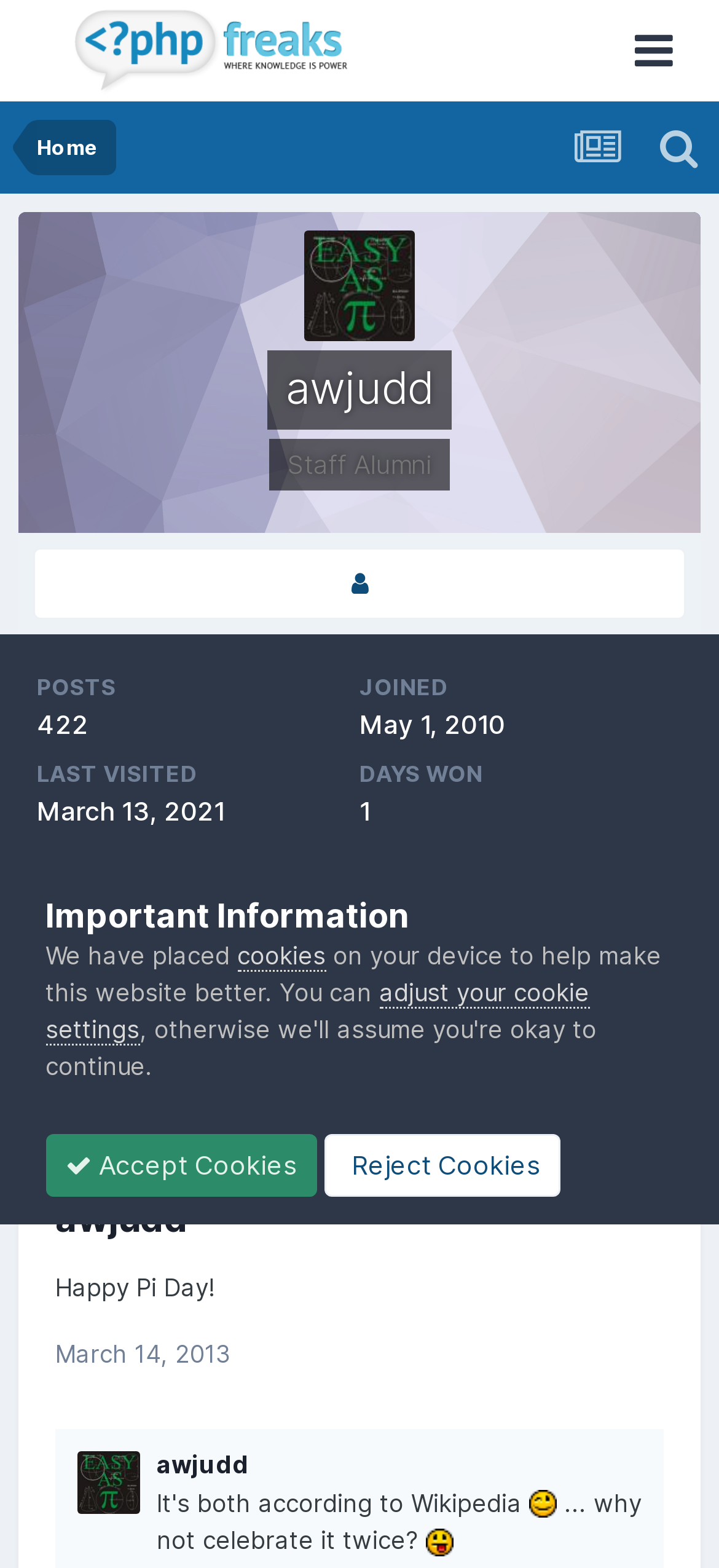Describe the webpage in detail, including text, images, and layout.

The webpage is about awjudd's content on PHP Freaks. At the top left, there is a PHP Freaks logo and a link to PHP Freaks. On the top right, there are several links, including "Home" and two icons. Below the top section, there is a header section with awjudd's profile information, including their name, title "Staff Alumni", and some statistics such as the number of posts, join date, and last visited date.

Below the profile section, there is a heading "Content Type" with an icon, and another heading "Status Replies posted by awjudd". The main content section displays a list of posts made by awjudd, including a post with the title "Happy Pi Day!" and a few replies. Each post has a timestamp and a link to the post author.

On the bottom left, there is an important information section with a message about cookies being used on the website to improve the user experience. The message provides links to adjust cookie settings and buttons to accept or reject cookies.